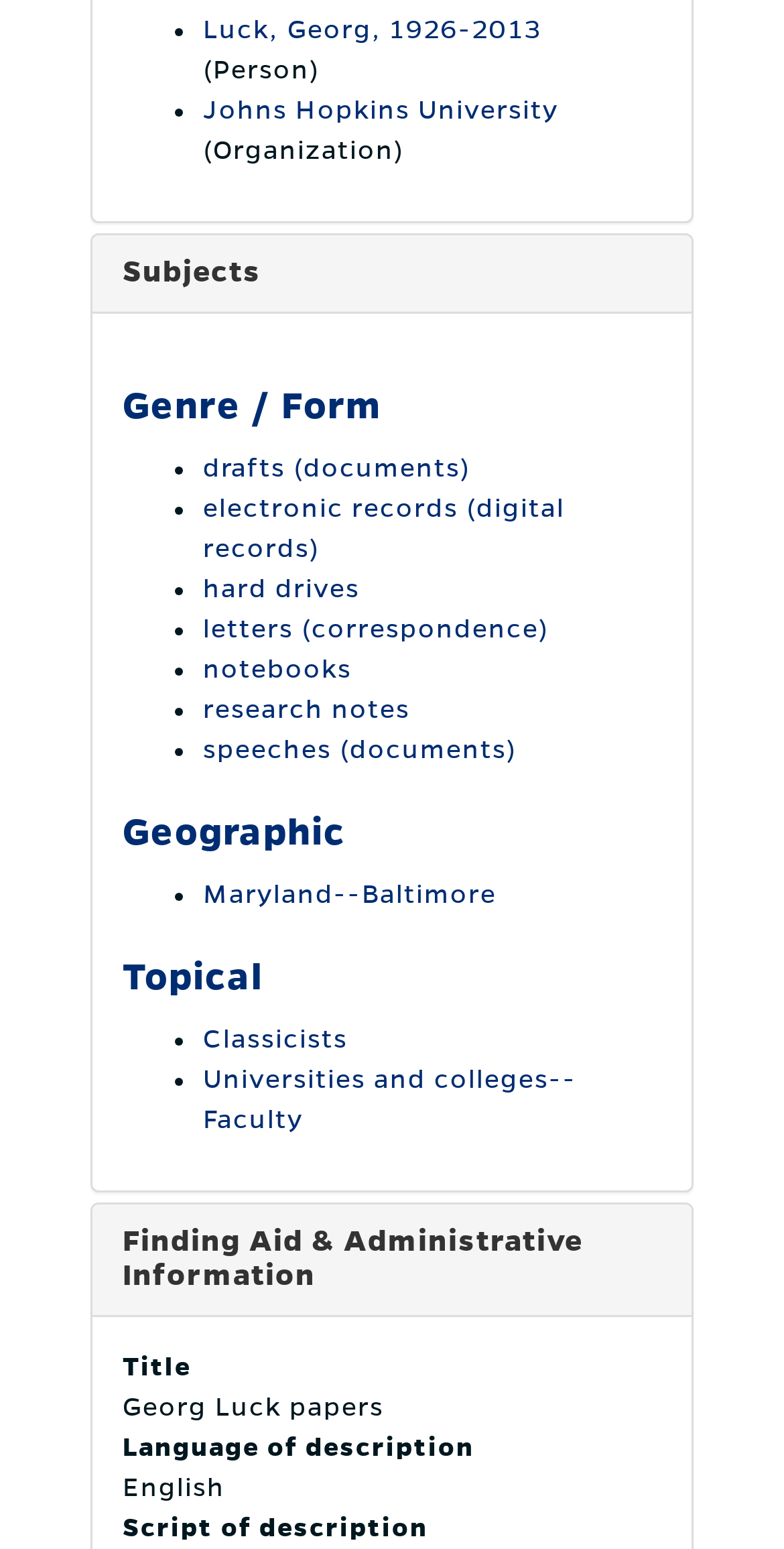For the element described, predict the bounding box coordinates as (top-left x, top-left y, bottom-right x, bottom-right y). All values should be between 0 and 1. Element description: Subjects

[0.156, 0.165, 0.333, 0.186]